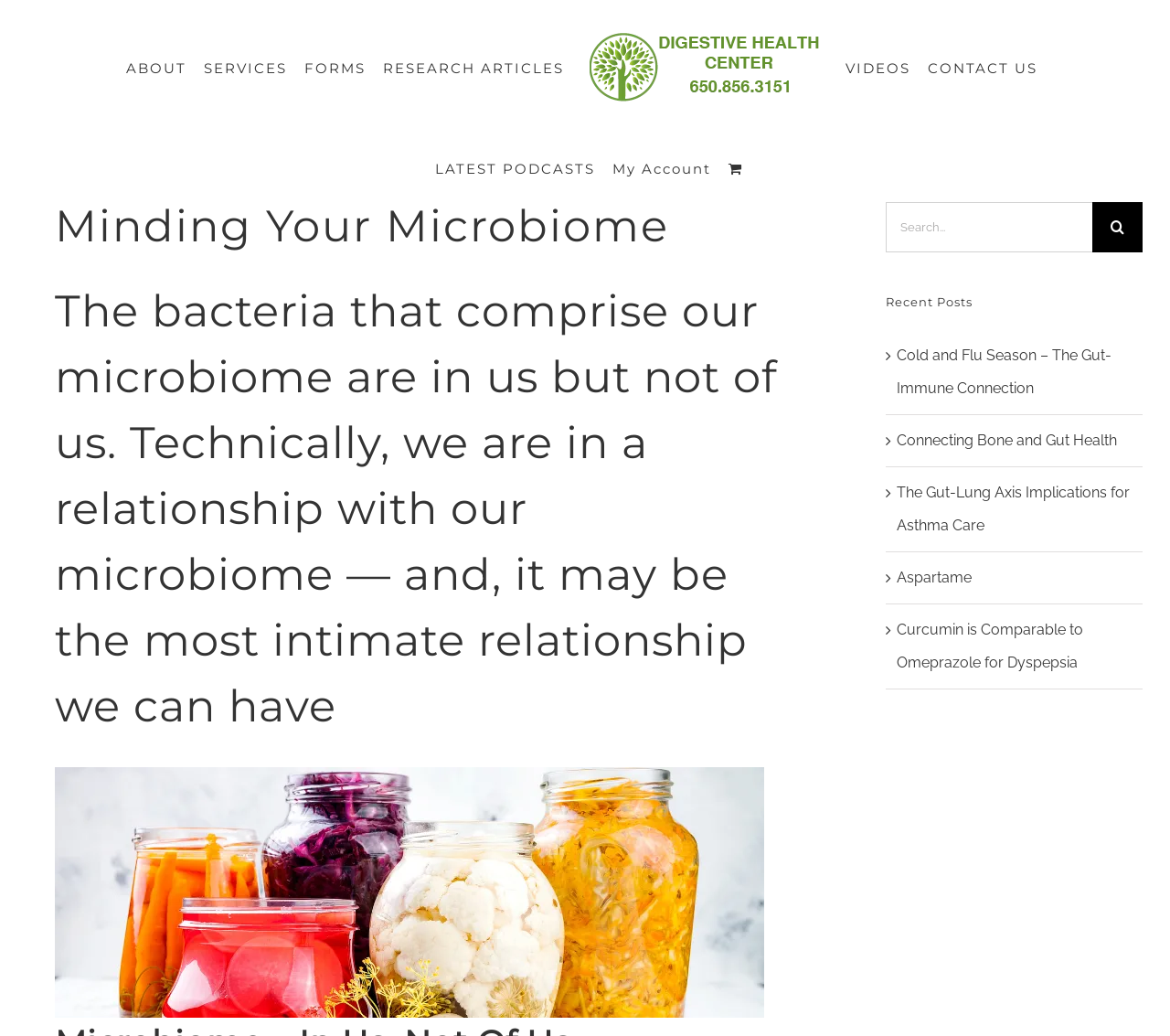Please specify the bounding box coordinates of the region to click in order to perform the following instruction: "Read about Cold and Flu Season".

[0.767, 0.334, 0.95, 0.383]